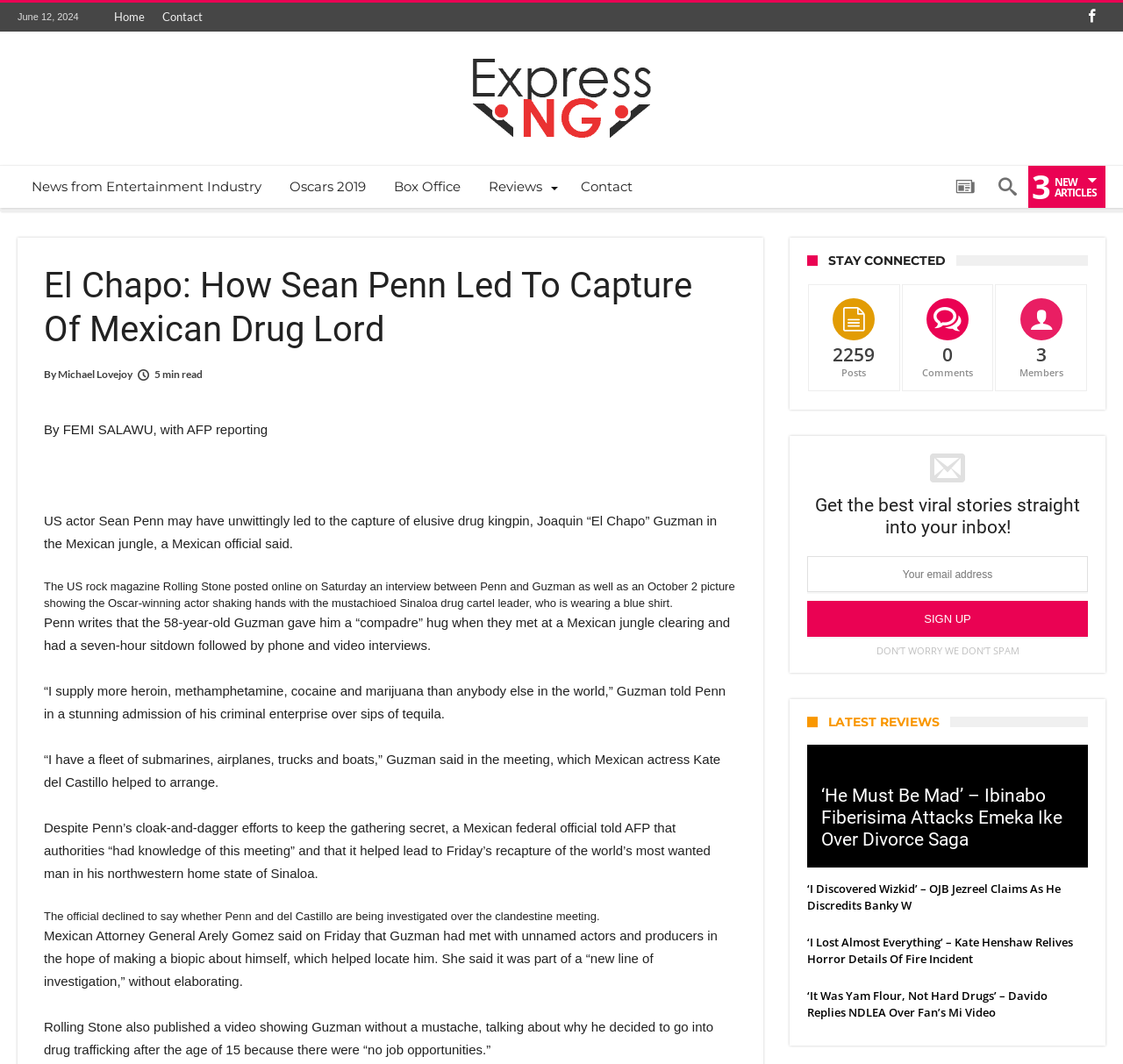What is the purpose of the 'Sign up' button?
From the screenshot, supply a one-word or short-phrase answer.

To receive viral stories via email